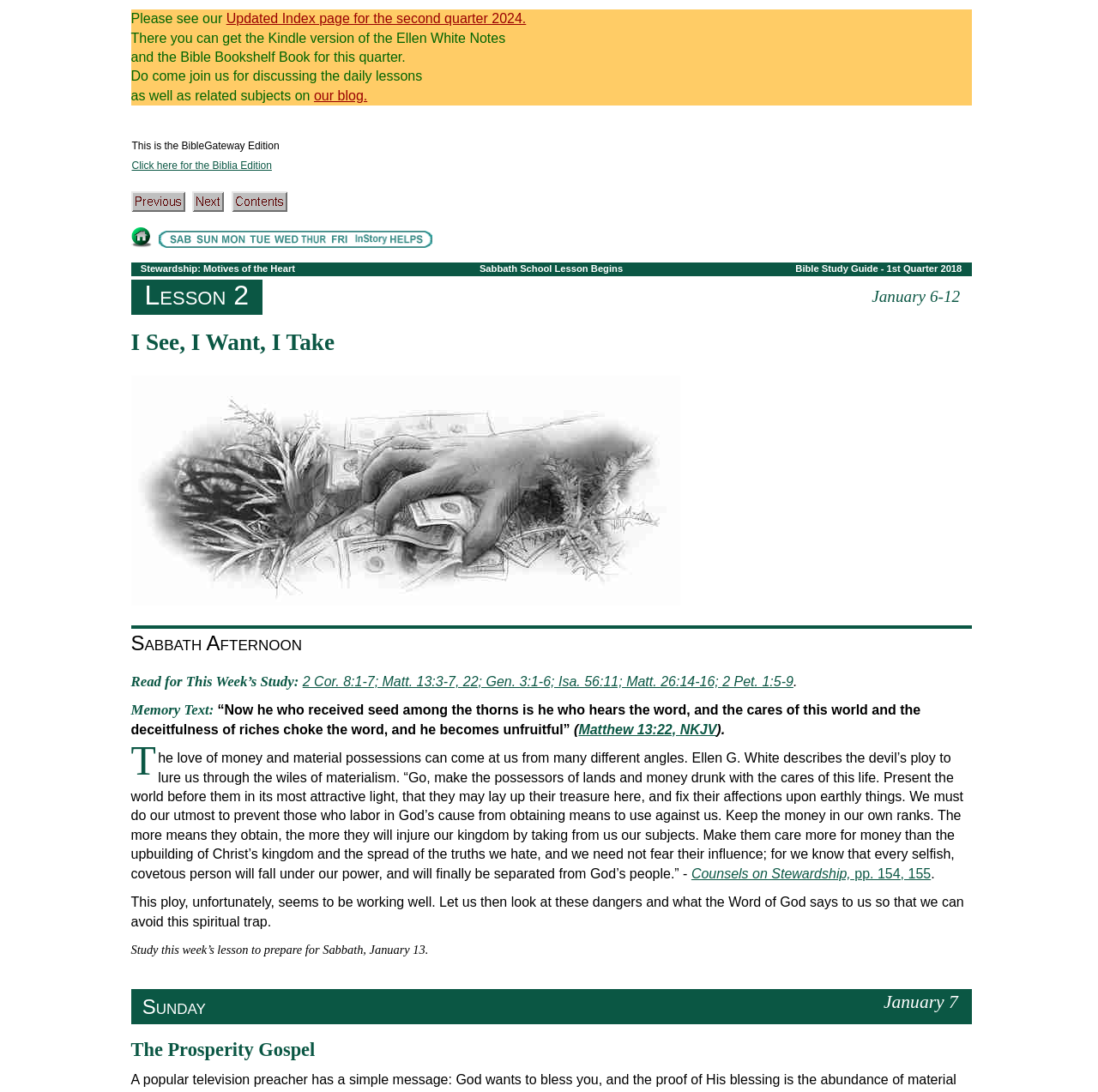Locate the bounding box coordinates of the clickable area to execute the instruction: "Follow the museum on Facebook". Provide the coordinates as four float numbers between 0 and 1, represented as [left, top, right, bottom].

None